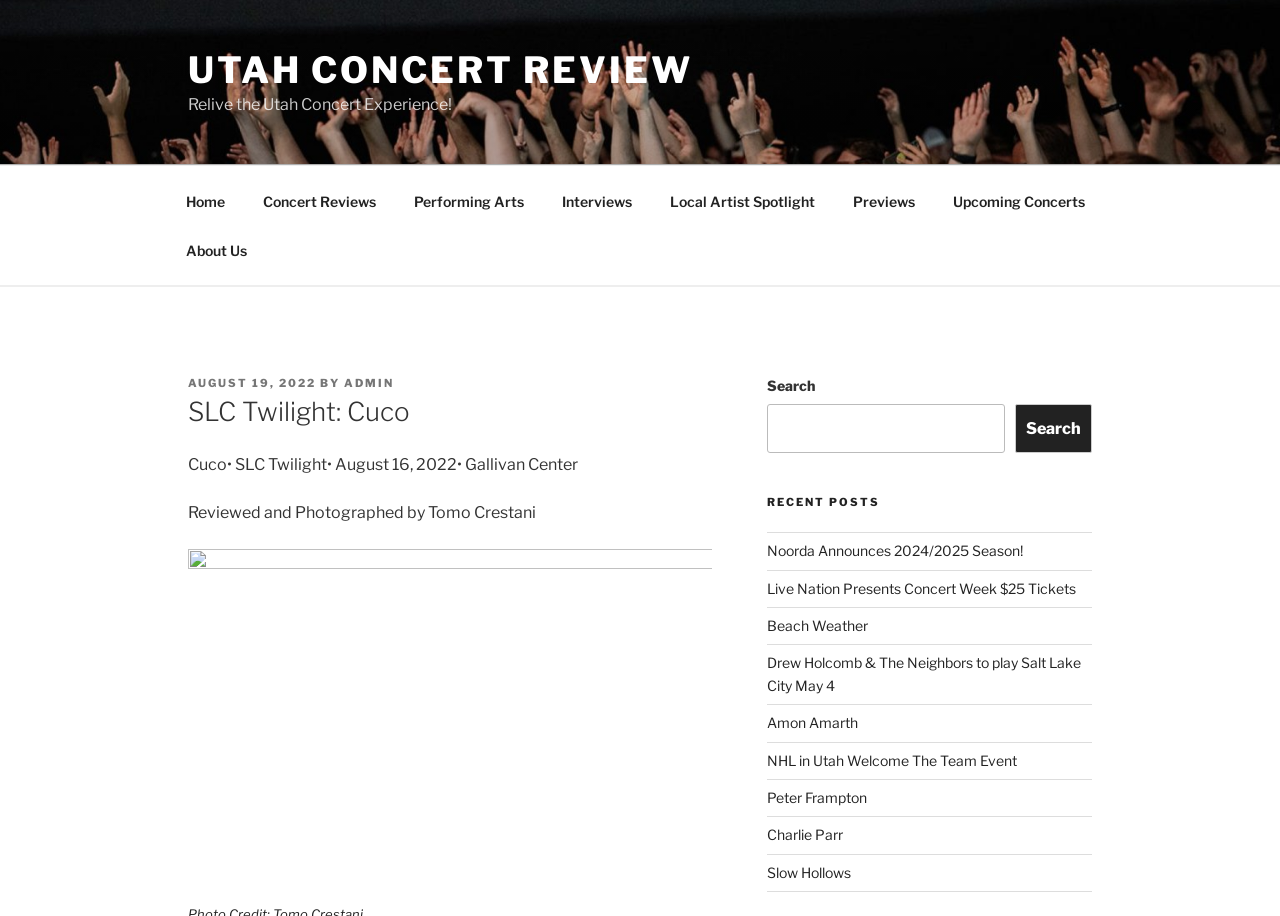Could you indicate the bounding box coordinates of the region to click in order to complete this instruction: "Read the review of Cuco's SLC Twilight concert".

[0.147, 0.43, 0.556, 0.47]